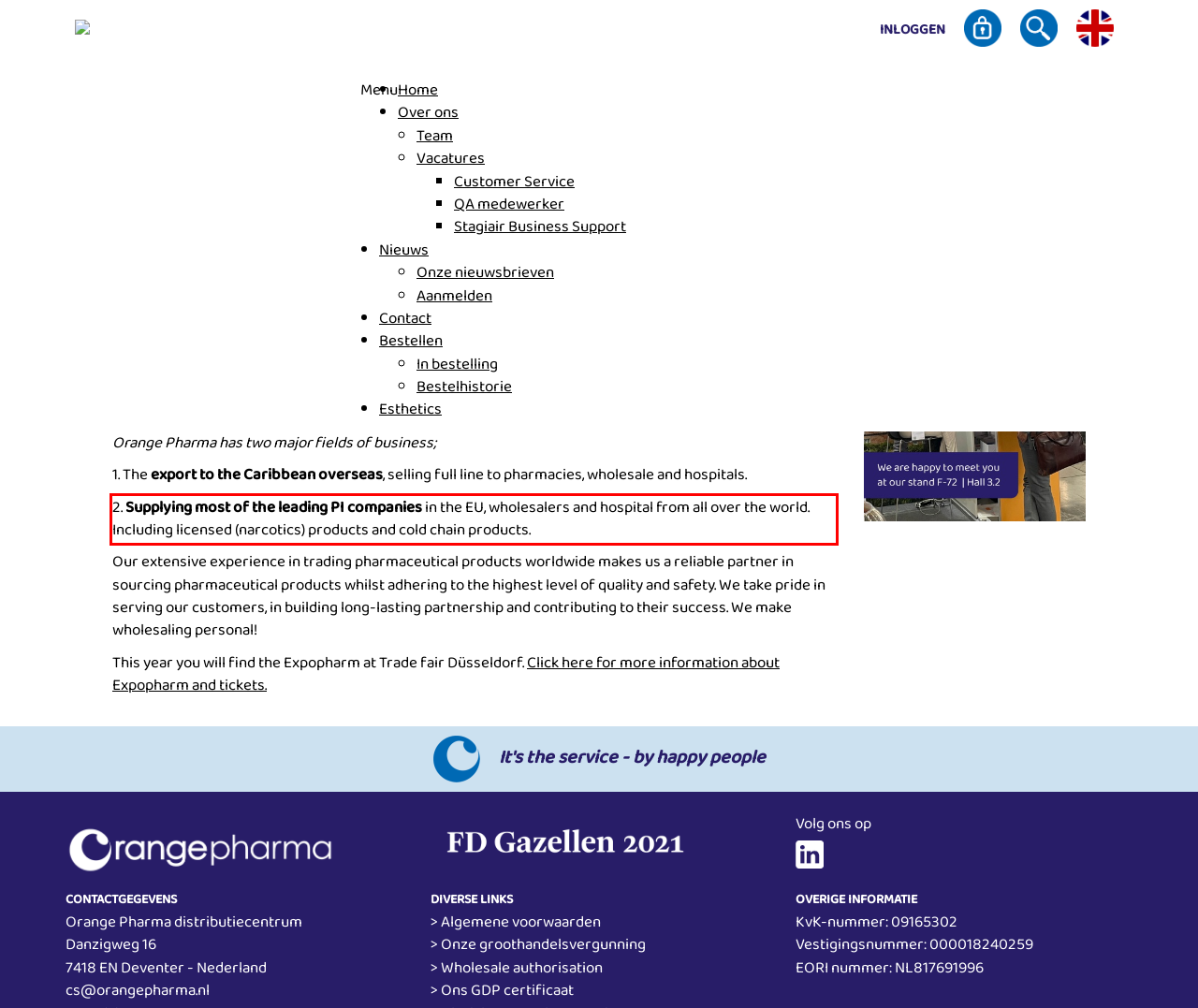With the given screenshot of a webpage, locate the red rectangle bounding box and extract the text content using OCR.

2. Supplying most of the leading PI companies in the EU, wholesalers and hospital from all over the world. Including licensed (narcotics) products and cold chain products.